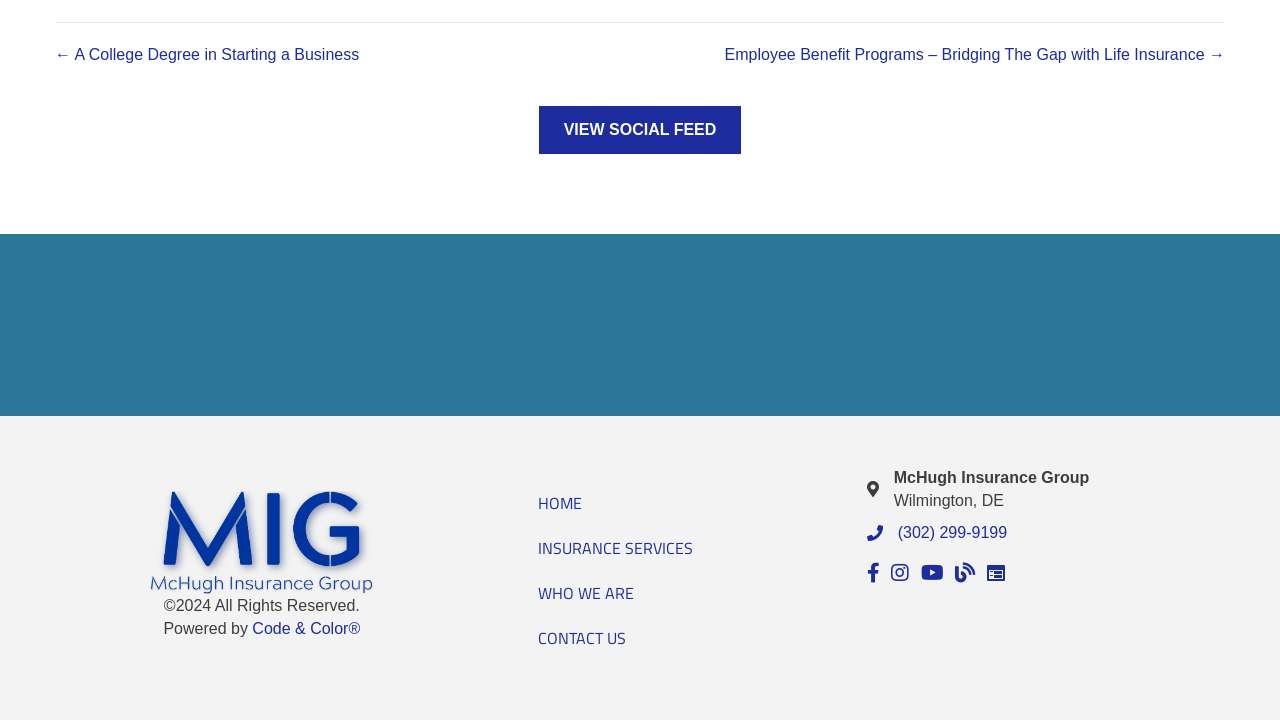Based on the description "דבר יו"ר המועצה", find the bounding box of the specified UI element.

None